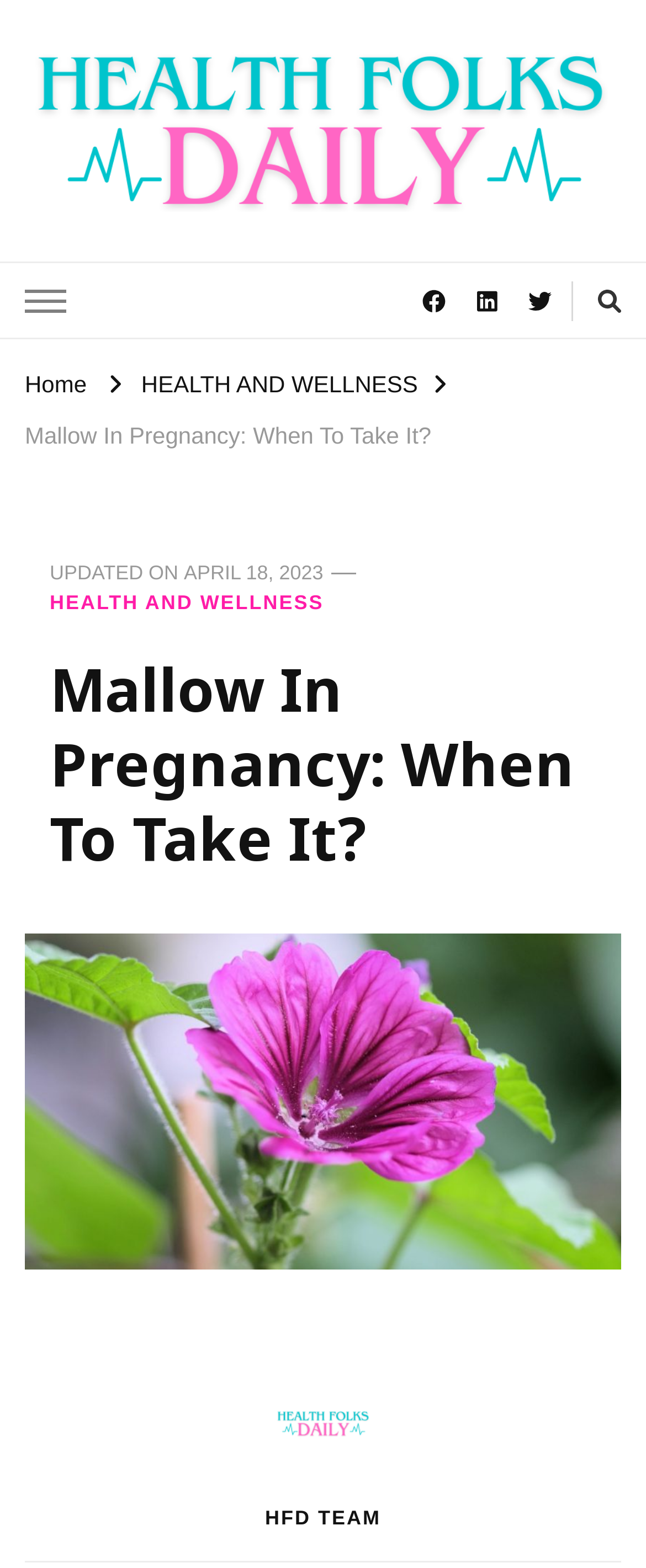Determine the bounding box coordinates for the HTML element described here: "About Us".

None